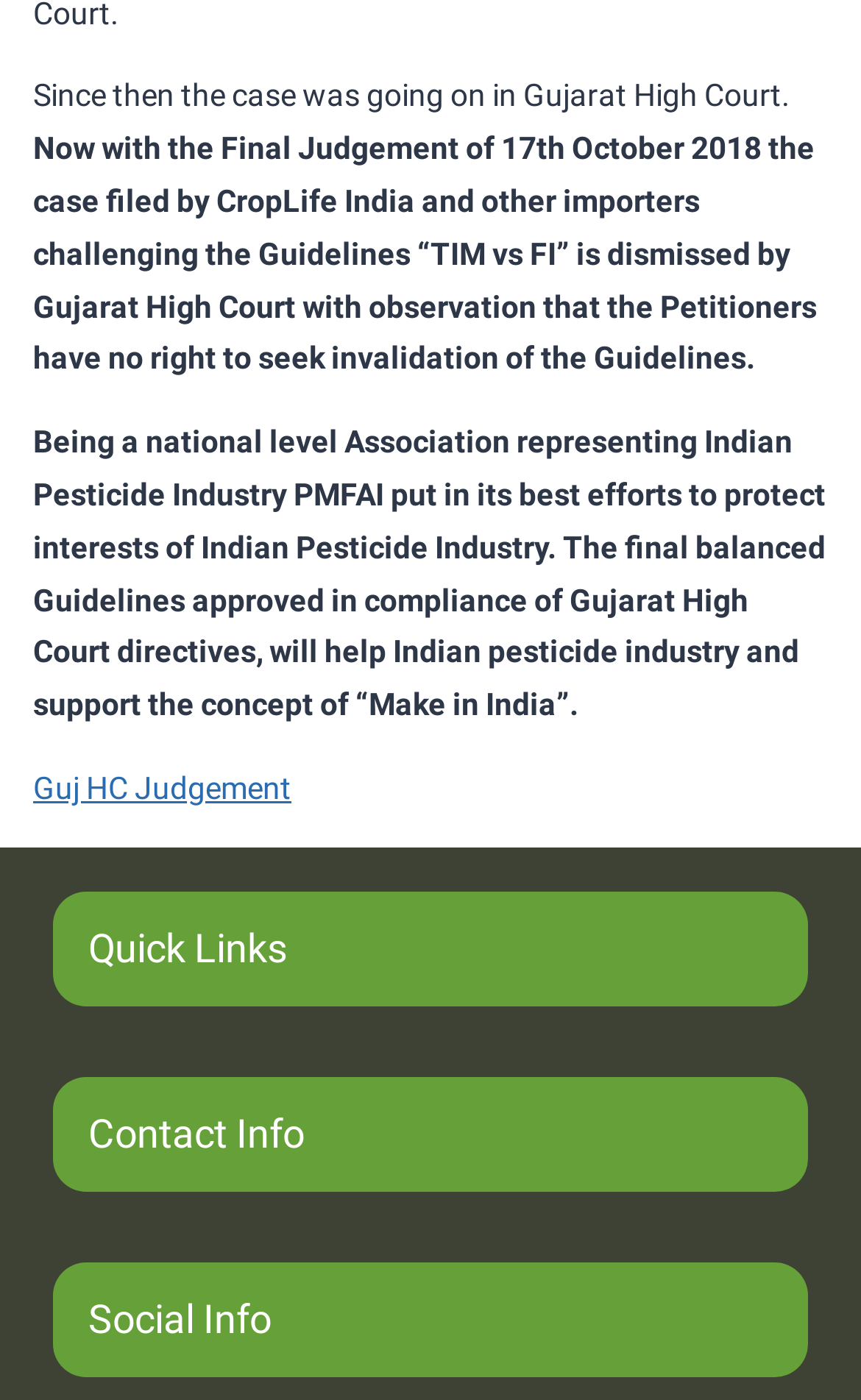What is PMFAI?
Look at the image and respond with a one-word or short-phrase answer.

National level Association